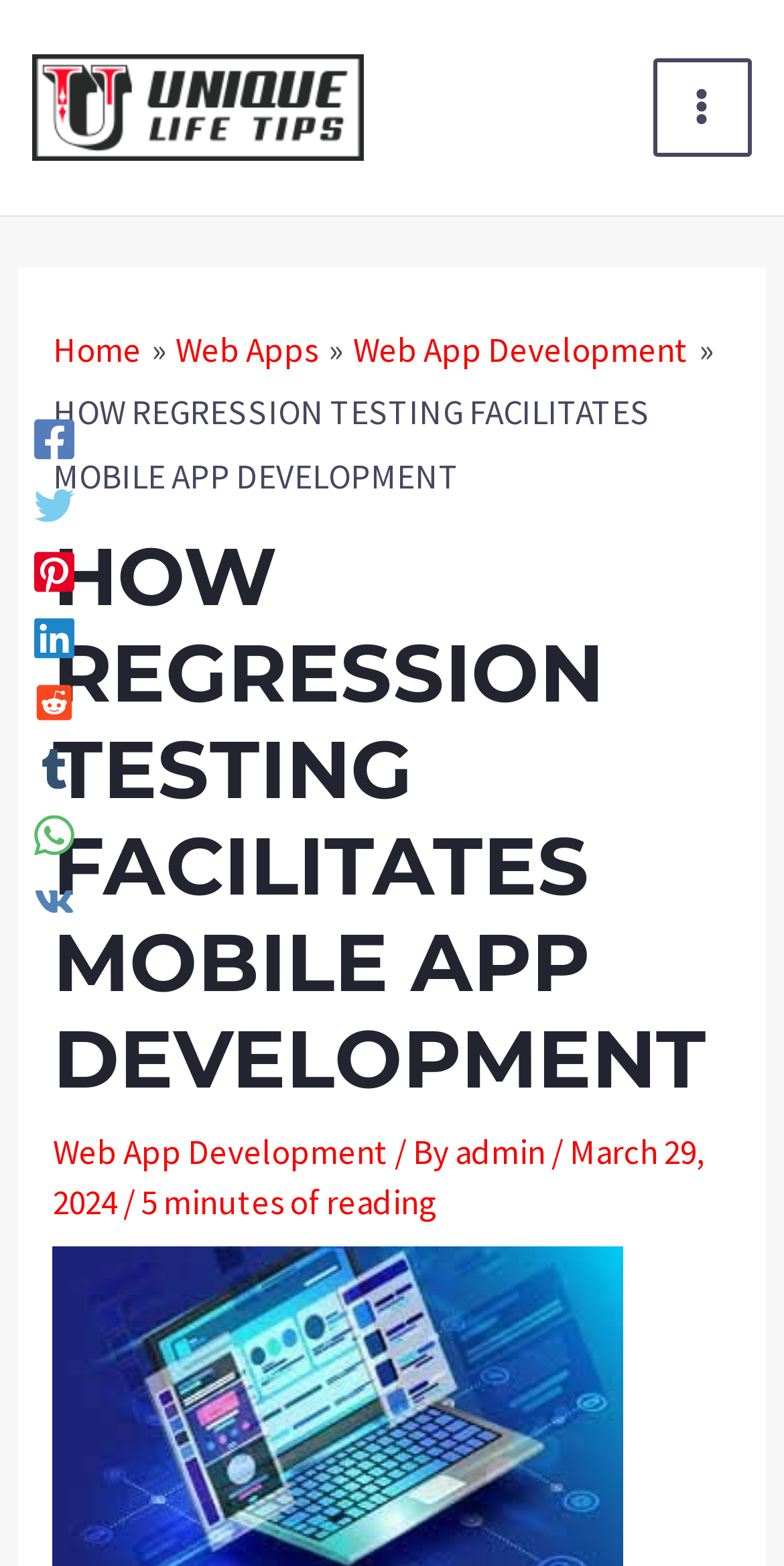Using the webpage screenshot, find the UI element described by Main Menu. Provide the bounding box coordinates in the format (top-left x, top-left y, bottom-right x, bottom-right y), ensuring all values are floating point numbers between 0 and 1.

[0.832, 0.037, 0.959, 0.1]